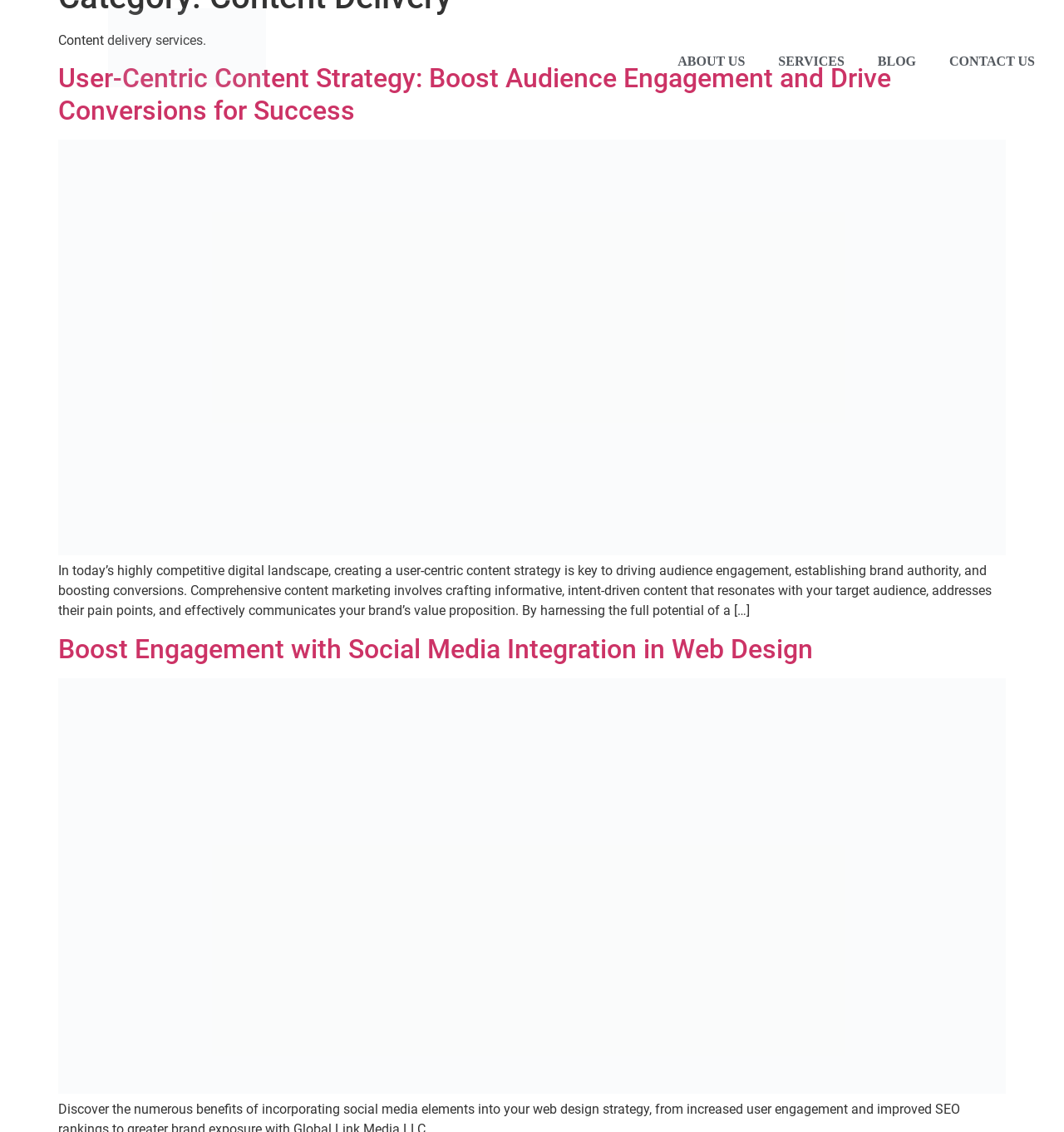Please give a succinct answer to the question in one word or phrase:
How many main navigation links are there?

4